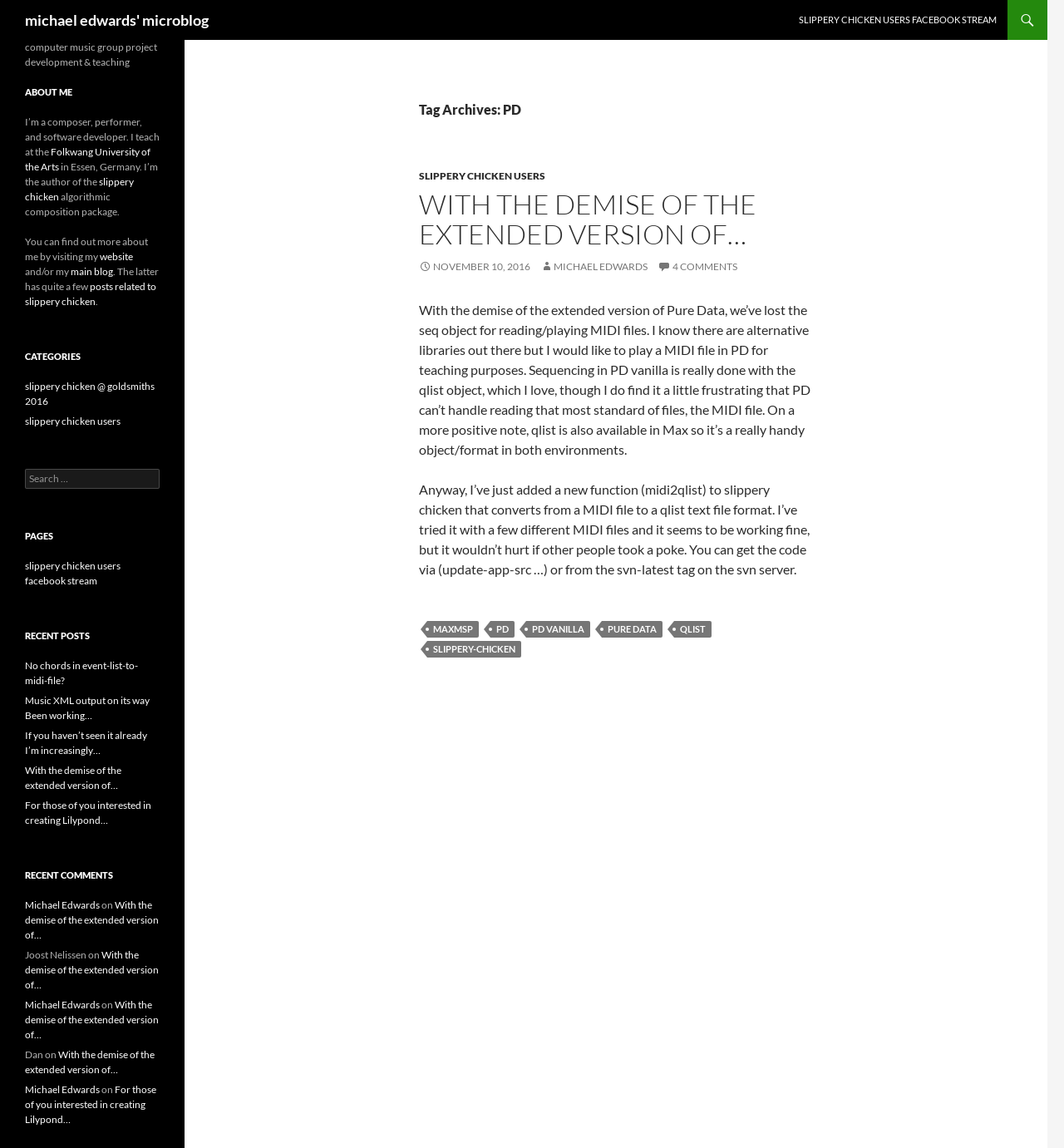Please identify the webpage's heading and generate its text content.

michael edwards' microblog